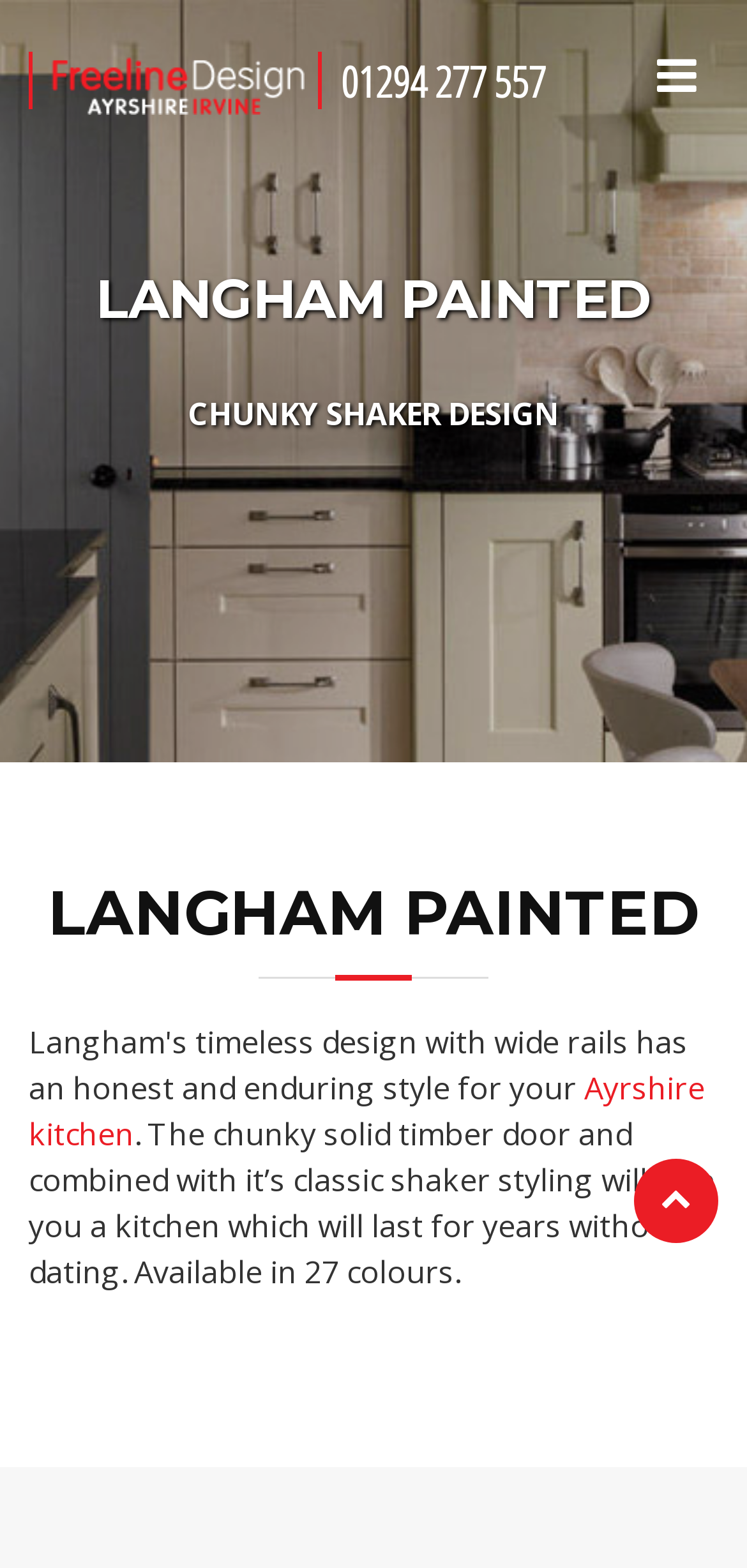Based on the image, provide a detailed and complete answer to the question: 
What is the design style of Langham Painted kitchen?

I found the design style by looking at the static text element that describes the Langham Painted kitchen design. The text mentions 'CHUNKY SHAKER DESIGN'.